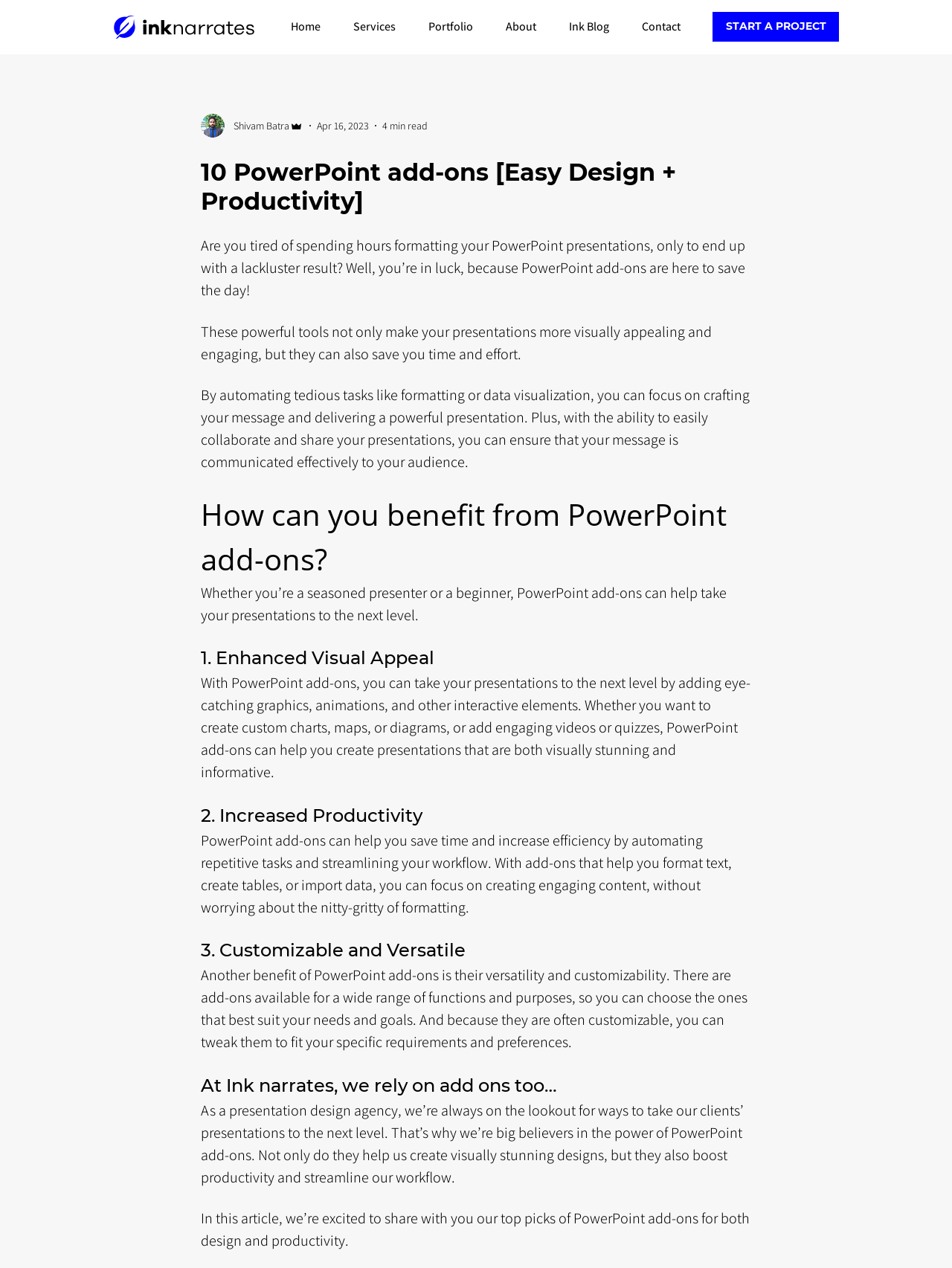Determine the webpage's heading and output its text content.

10 PowerPoint add-ons [Easy Design + Productivity]